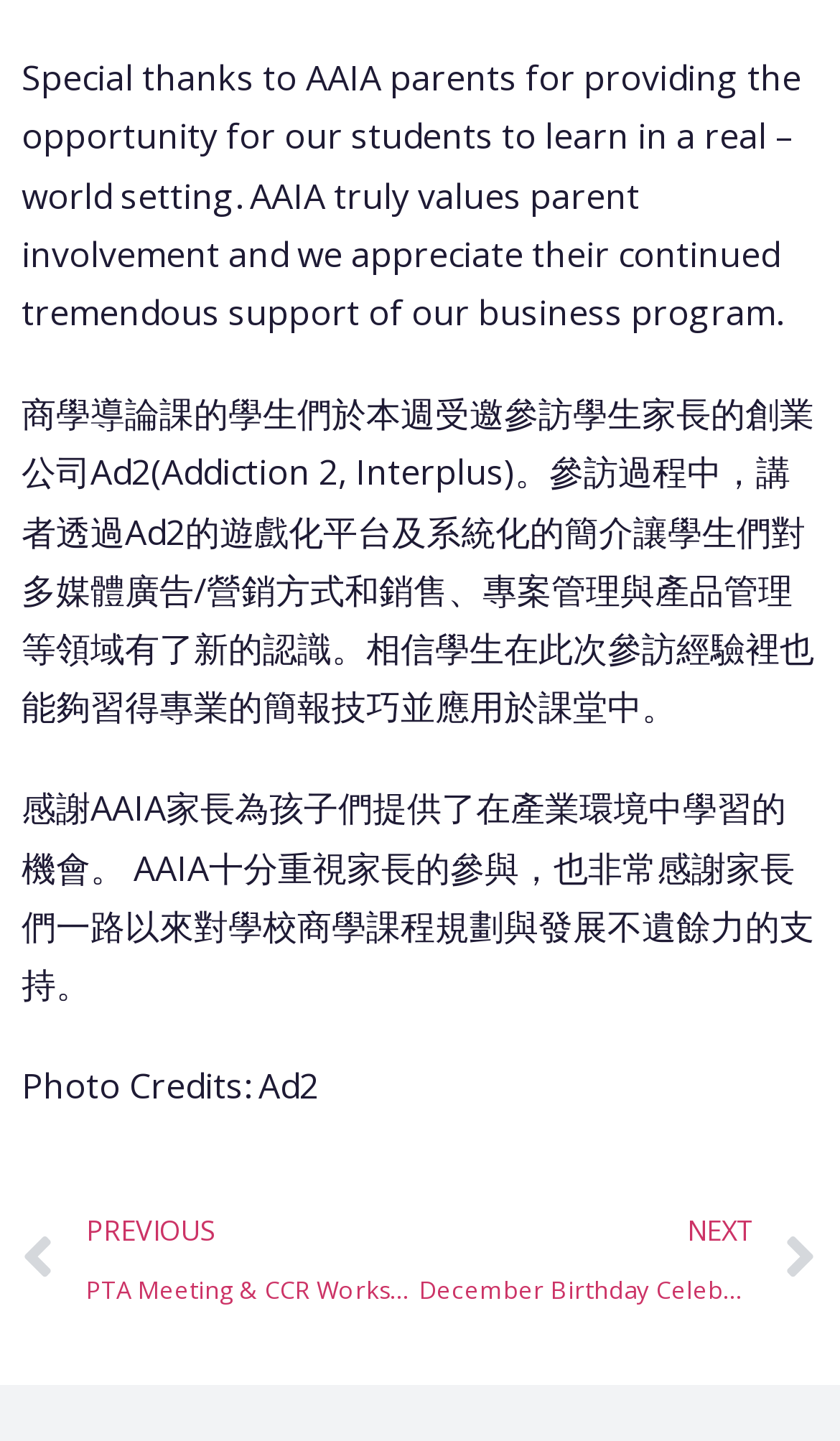What is the topic of the previous meeting?
Please give a detailed and elaborate explanation in response to the question.

The link 'Prev PREVIOUS PTA Meeting & CCR Workshop (Nov. 2018)' suggests that the previous meeting or event was a PTA Meeting and CCR Workshop that took place in November 2018.